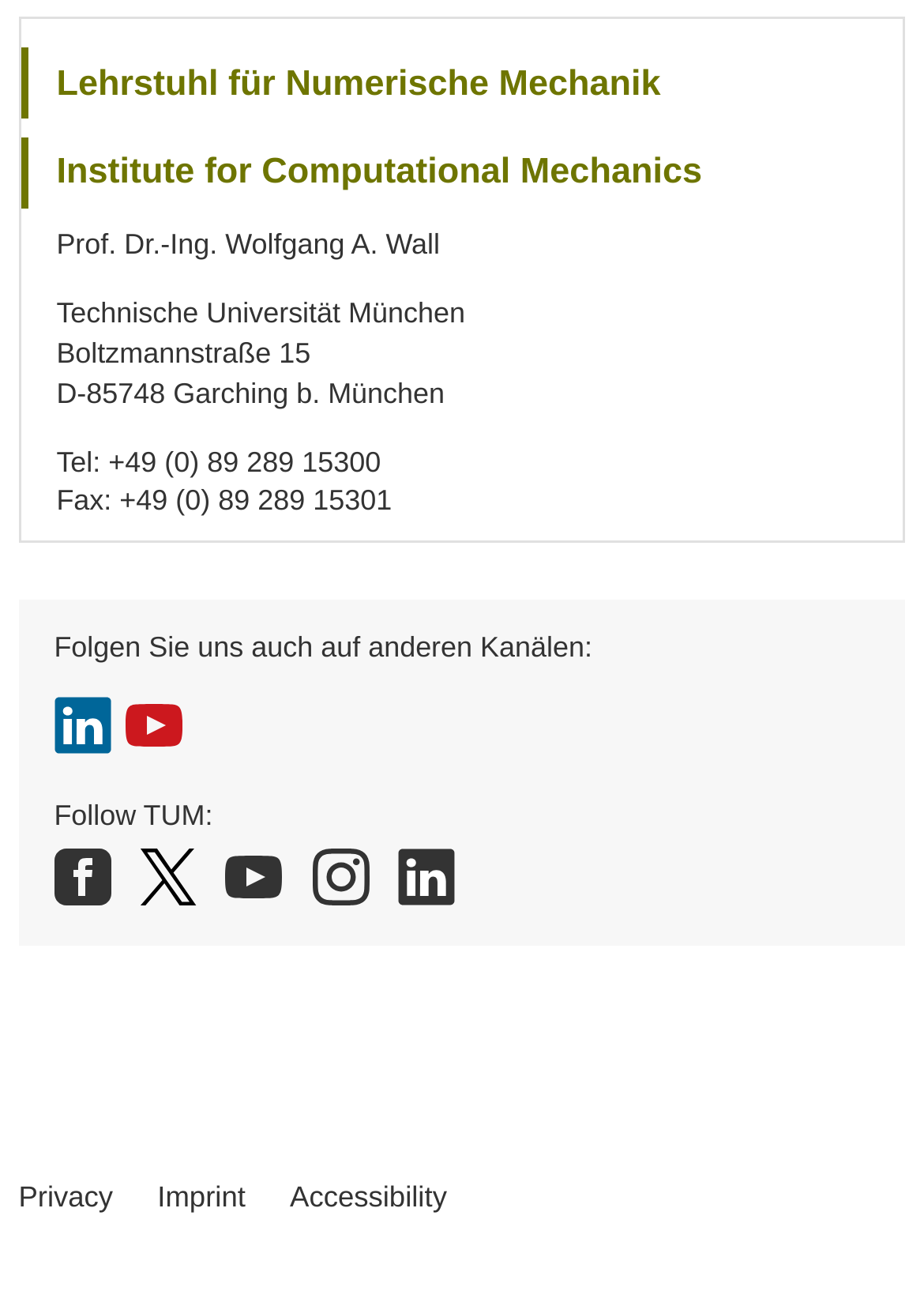What social media platforms can you follow TUM on?
Using the image, give a concise answer in the form of a single word or short phrase.

LinkedIn, YouTube, Facebook, Twitter, Instagram